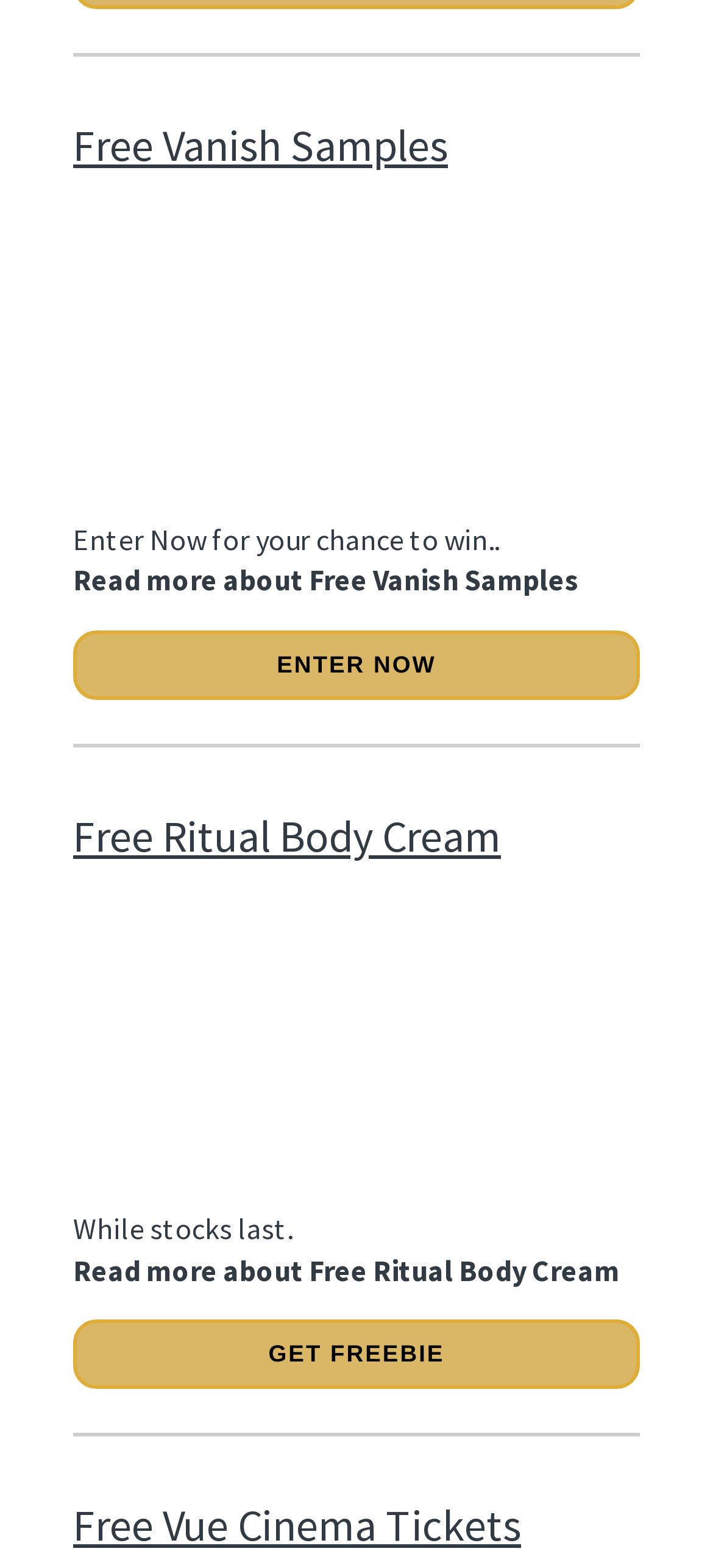Determine the bounding box coordinates for the UI element described. Format the coordinates as (top-left x, top-left y, bottom-right x, bottom-right y) and ensure all values are between 0 and 1. Element description: Free Vanish Samples

[0.103, 0.075, 0.628, 0.111]